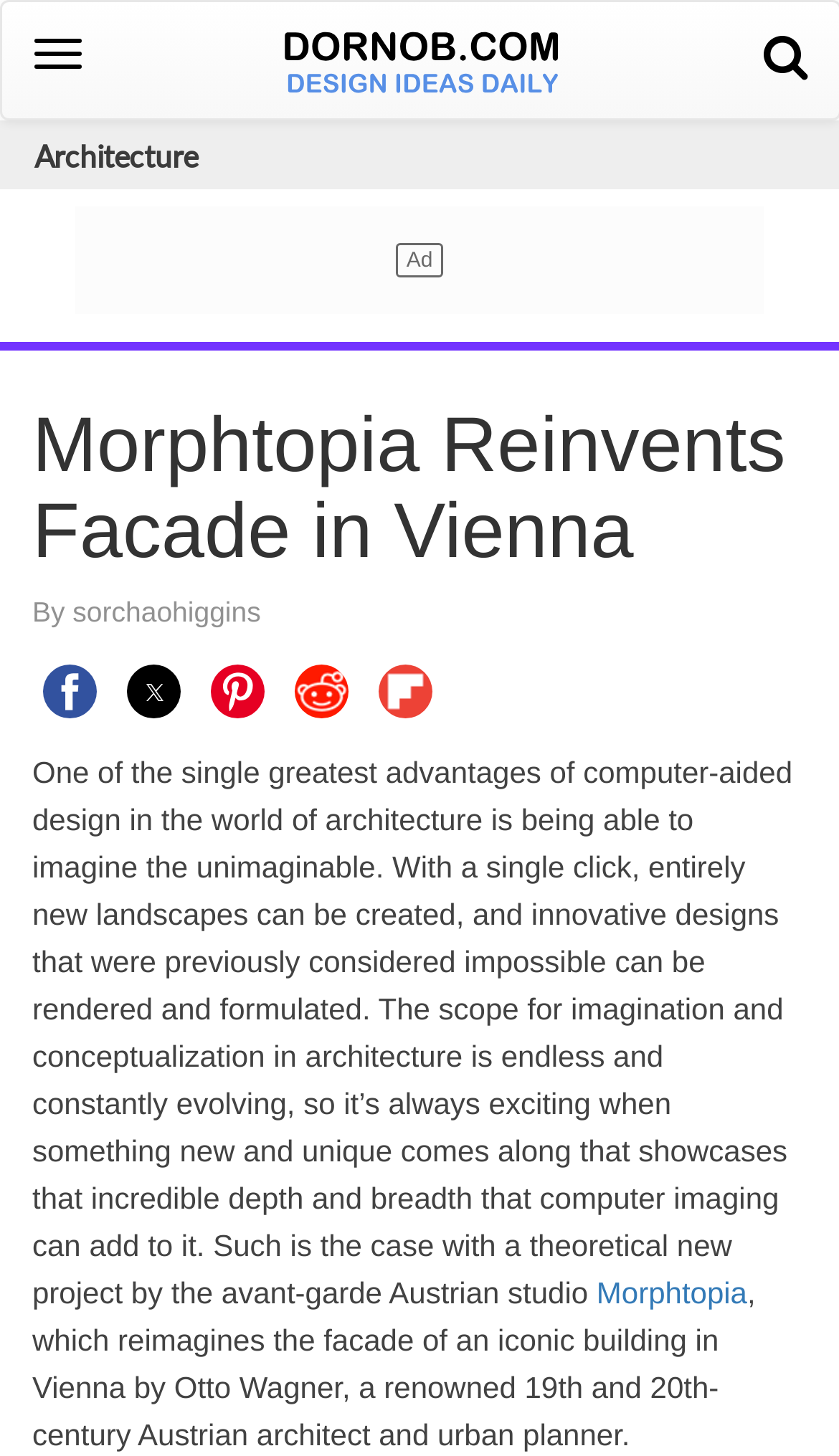What is the name of the iconic building in Vienna?
Please answer the question with a single word or phrase, referencing the image.

Not mentioned